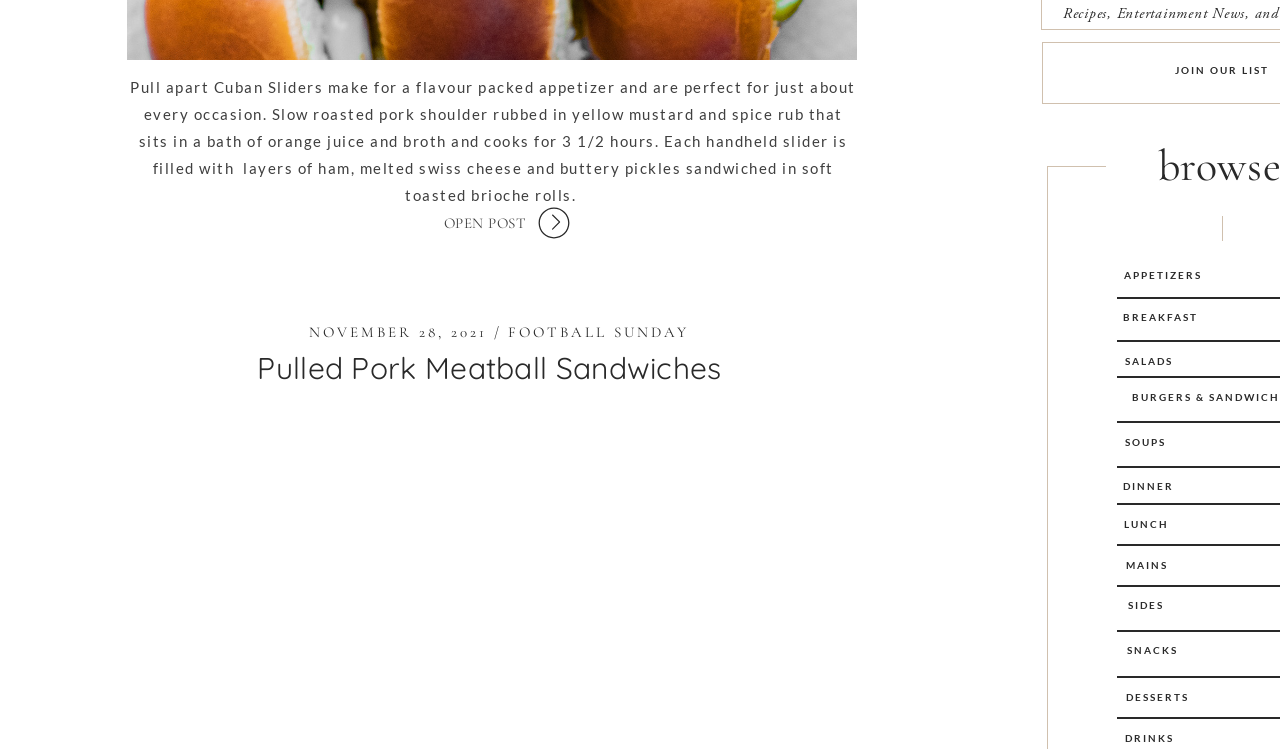What is the type of cheese mentioned in the text?
Based on the image, give a one-word or short phrase answer.

Swiss cheese